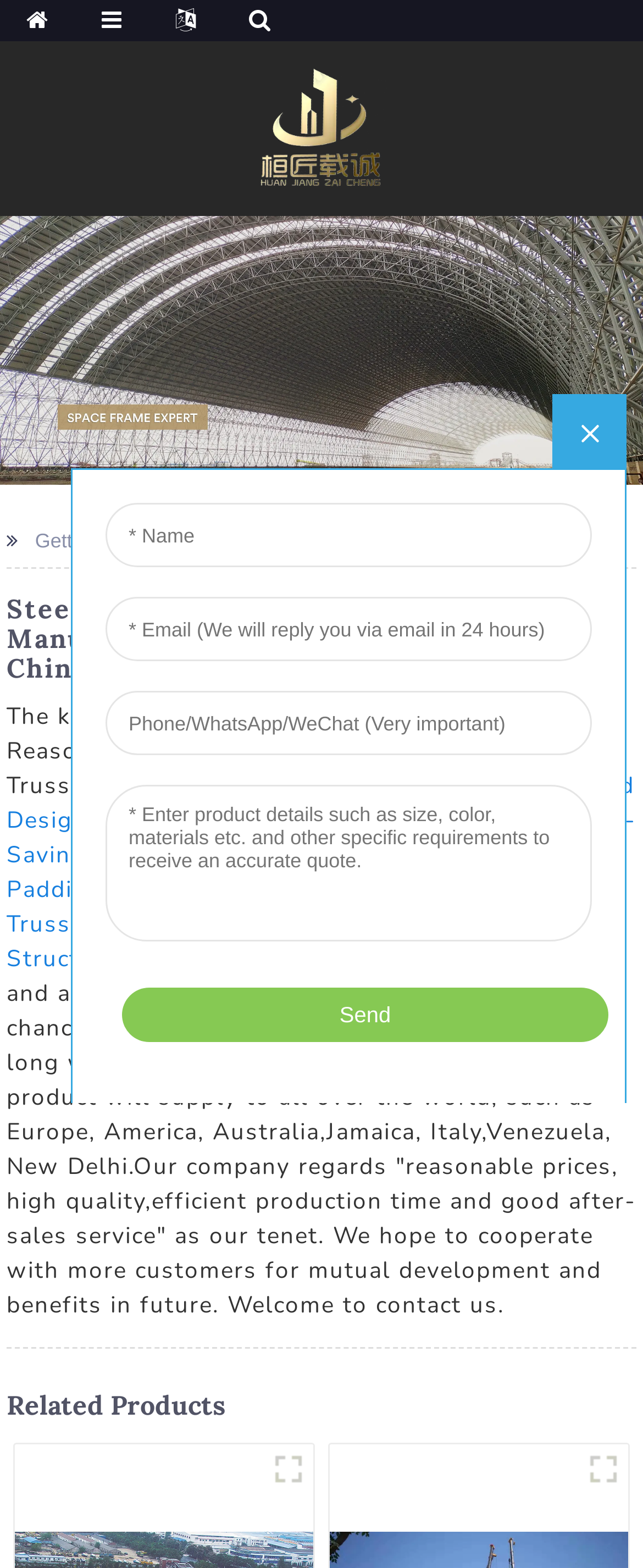Please identify the bounding box coordinates of the element I need to click to follow this instruction: "View SPACE FRAME".

[0.0, 0.214, 1.0, 0.23]